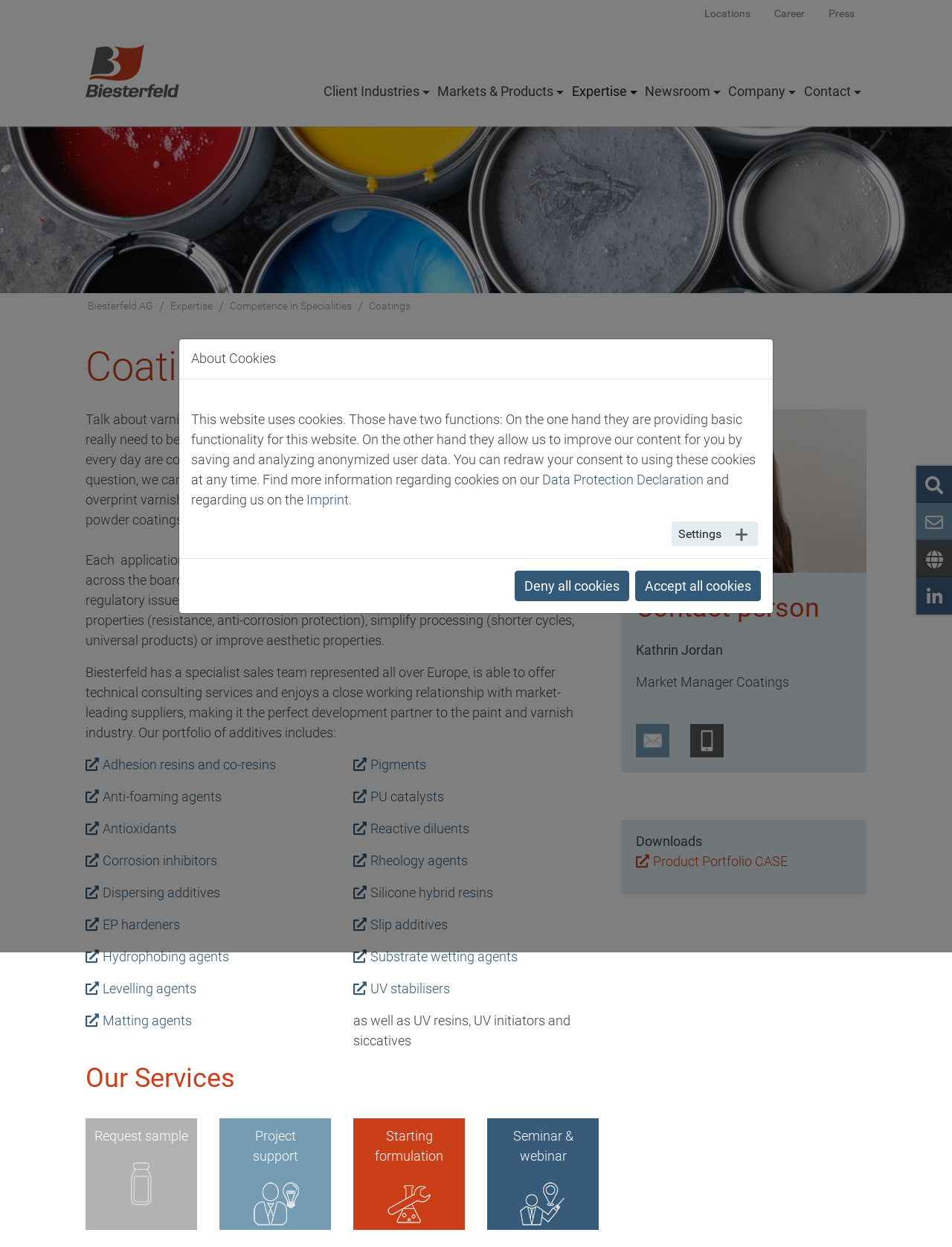Determine the bounding box coordinates of the clickable element necessary to fulfill the instruction: "Click on the 'Coatings' link". Provide the coordinates as four float numbers within the 0 to 1 range, i.e., [left, top, right, bottom].

[0.388, 0.238, 0.431, 0.253]